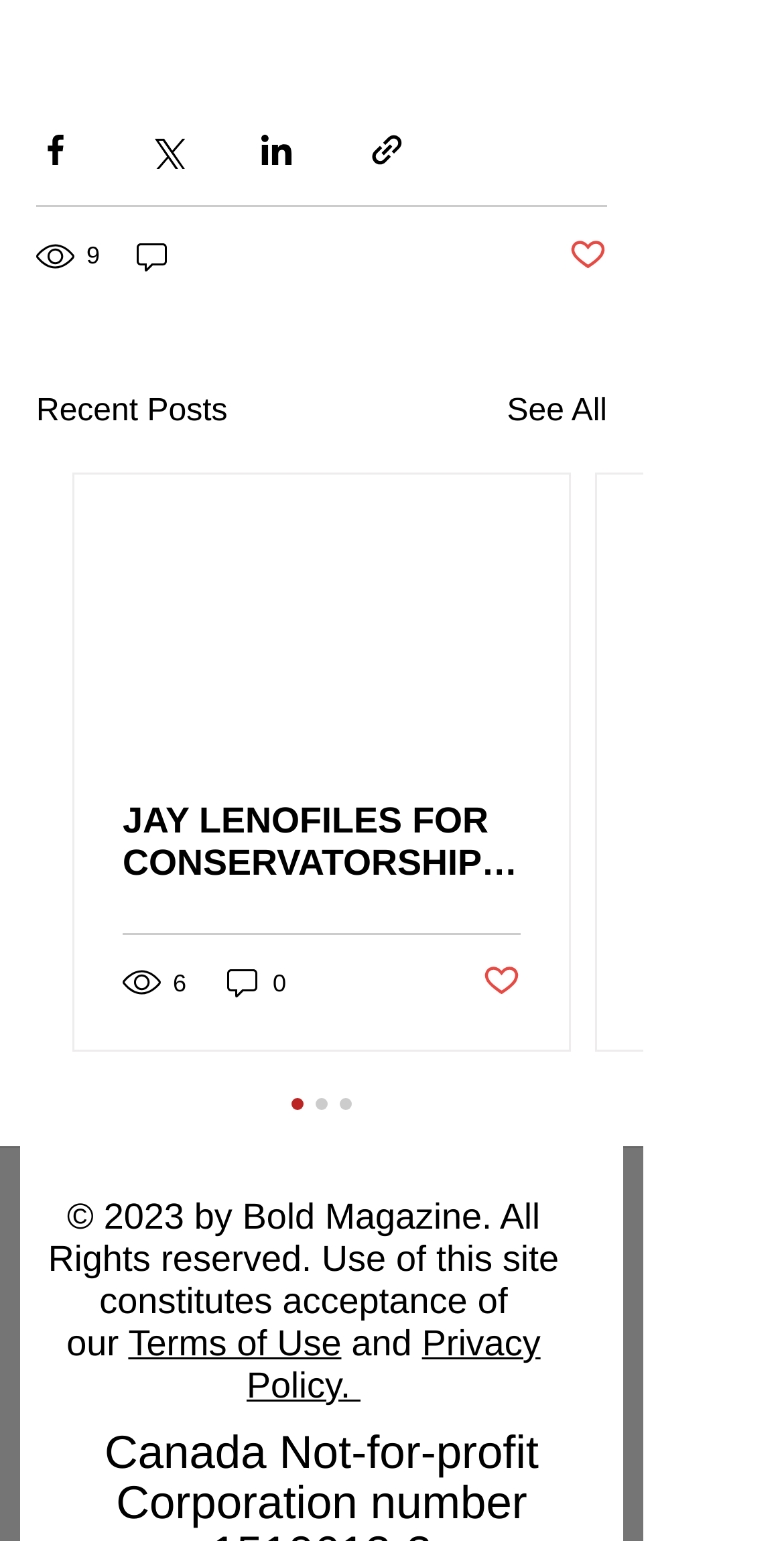Provide the bounding box coordinates for the area that should be clicked to complete the instruction: "View recent posts".

[0.046, 0.251, 0.29, 0.283]